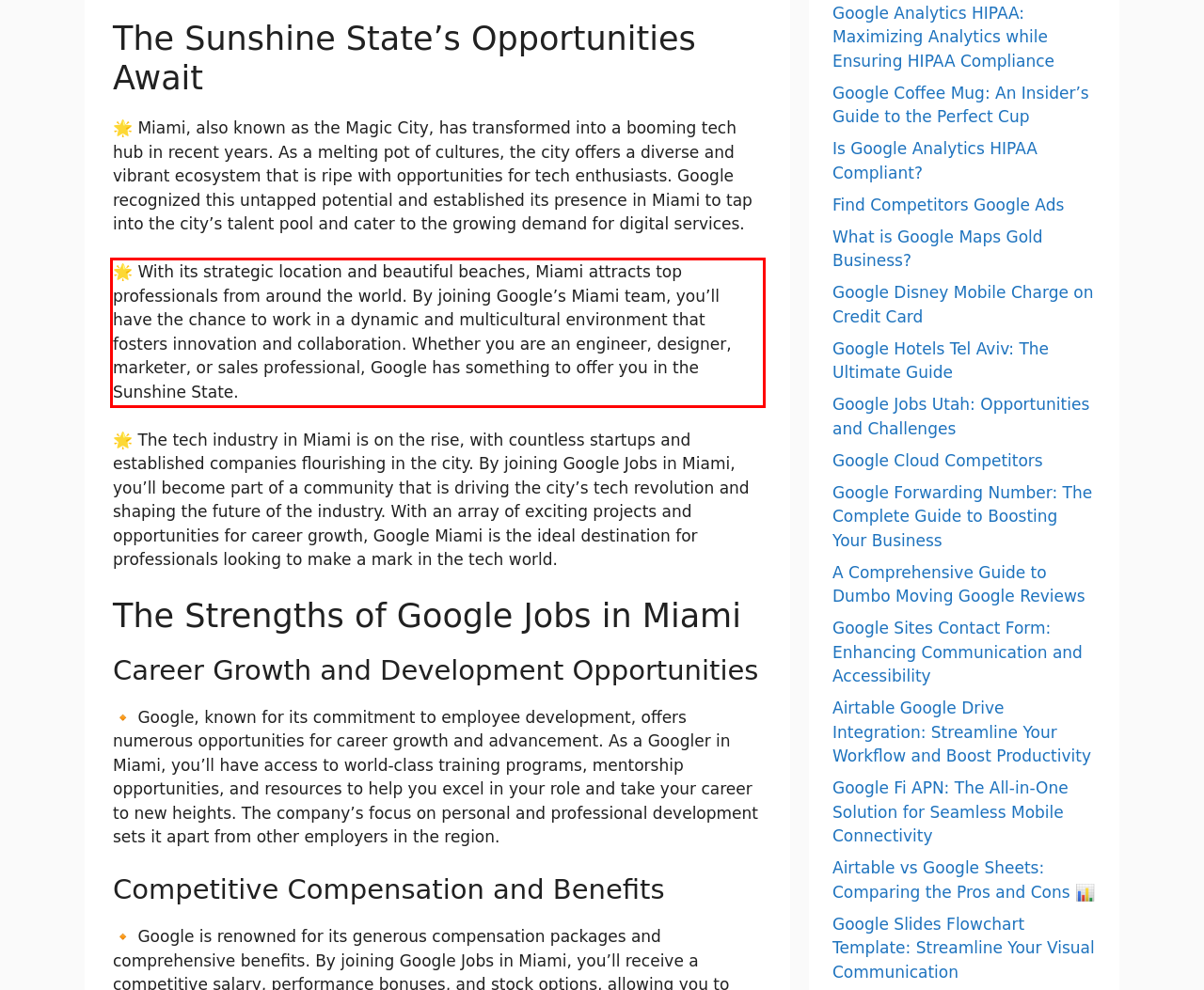Please examine the screenshot of the webpage and read the text present within the red rectangle bounding box.

🌟 With its strategic location and beautiful beaches, Miami attracts top professionals from around the world. By joining Google’s Miami team, you’ll have the chance to work in a dynamic and multicultural environment that fosters innovation and collaboration. Whether you are an engineer, designer, marketer, or sales professional, Google has something to offer you in the Sunshine State.